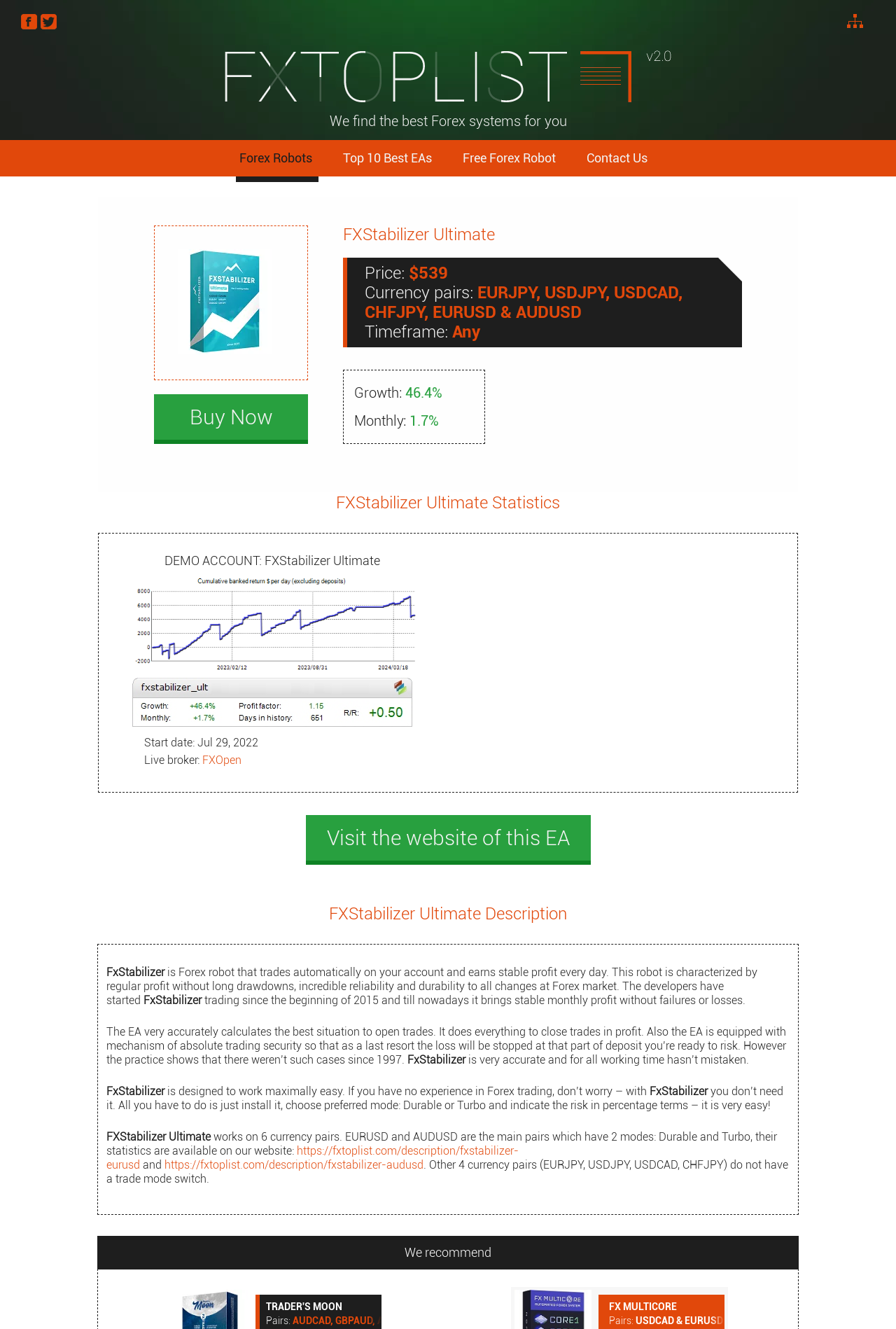What is the name of the live broker used for testing FXStabilizer Ultimate?
Refer to the image and provide a detailed answer to the question.

The name of the live broker used for testing FXStabilizer Ultimate can be found in the section that describes the demo account, where it says 'Live broker: FXOpen'.